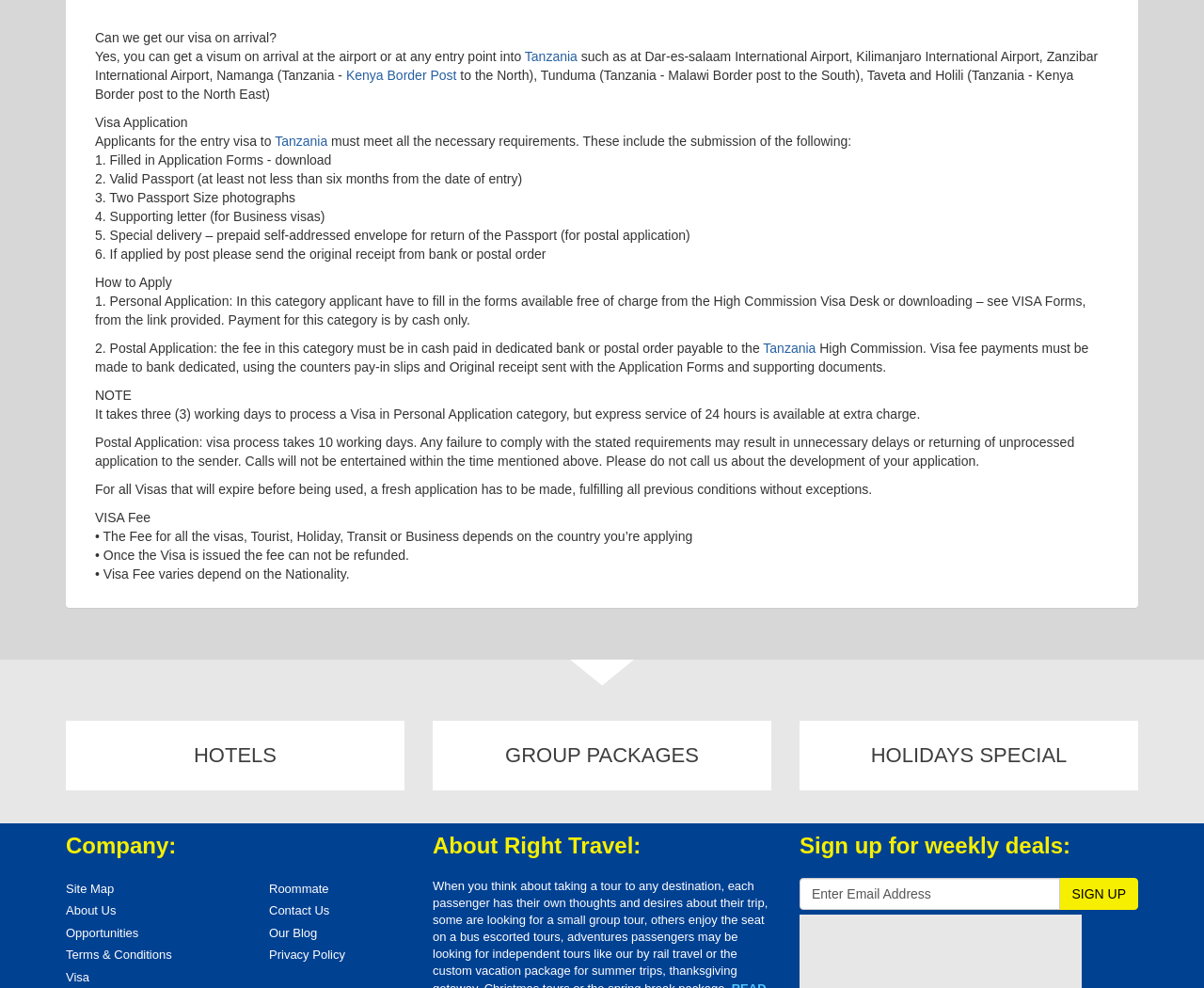What is required for postal application of visa?
Using the picture, provide a one-word or short phrase answer.

original receipt